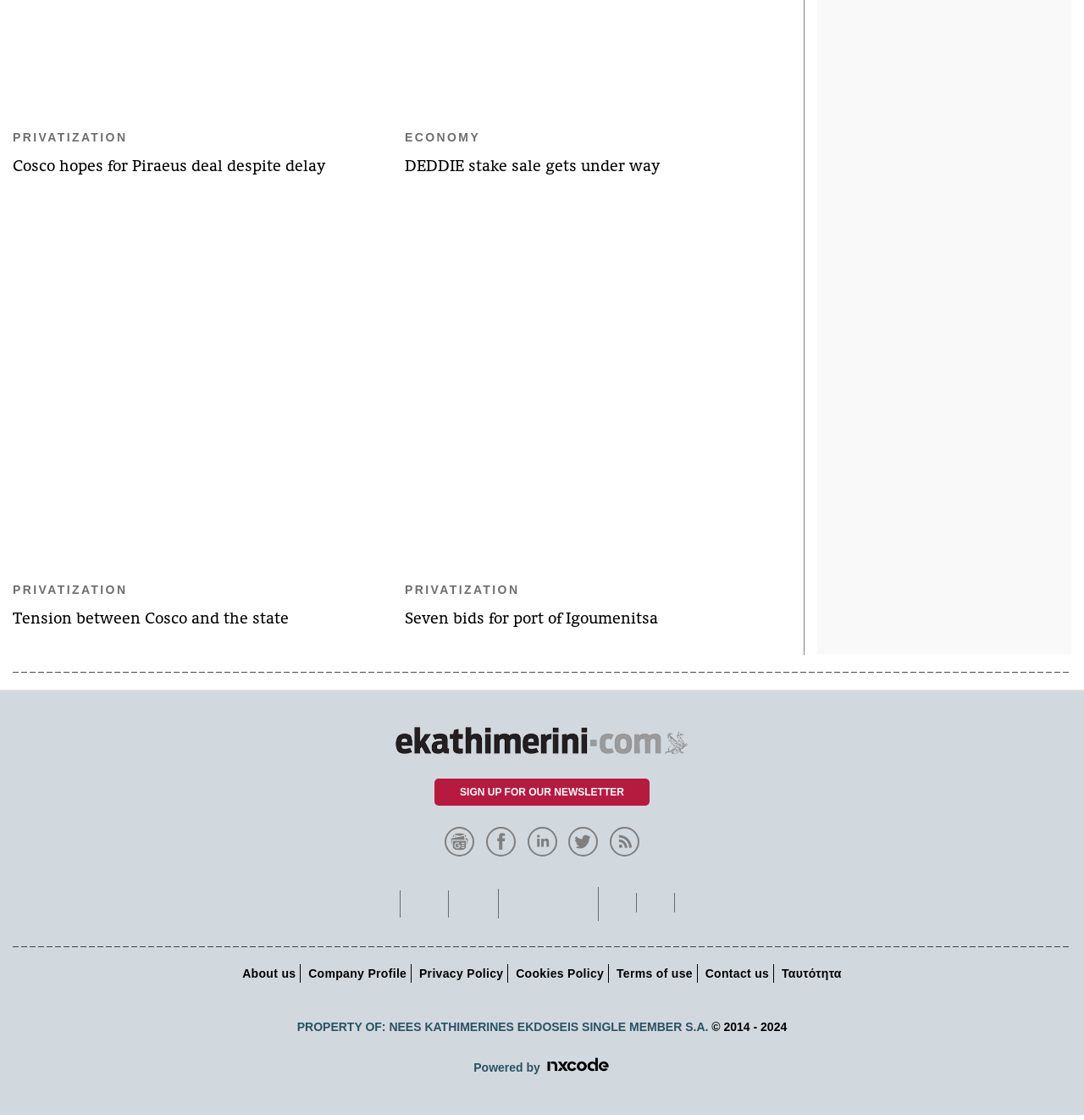Select the bounding box coordinates of the element I need to click to carry out the following instruction: "Click on the SIGN UP FOR OUR NEWSLETTER link".

[0.401, 0.695, 0.599, 0.719]